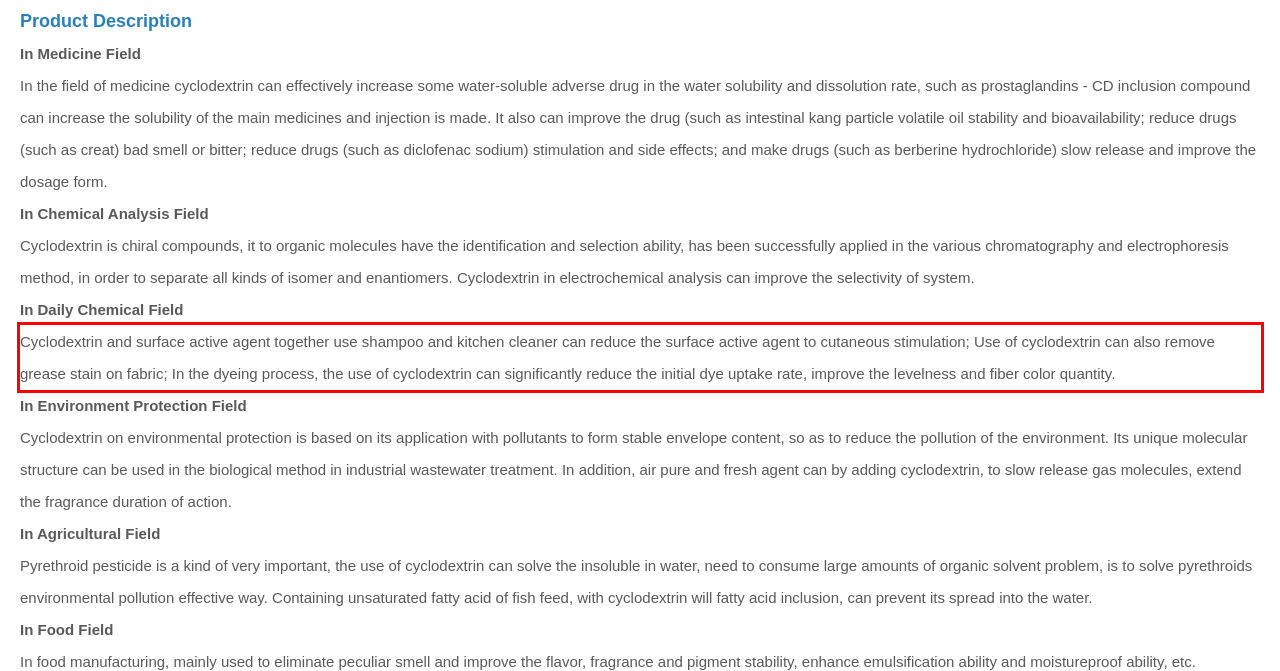Given a screenshot of a webpage containing a red bounding box, perform OCR on the text within this red bounding box and provide the text content.

Cyclodextrin and surface active agent together use shampoo and kitchen cleaner can reduce the surface active agent to cutaneous stimulation; Use of cyclodextrin can also remove grease stain on fabric; In the dyeing process, the use of cyclodextrin can significantly reduce the initial dye uptake rate, improve the levelness and fiber color quantity.